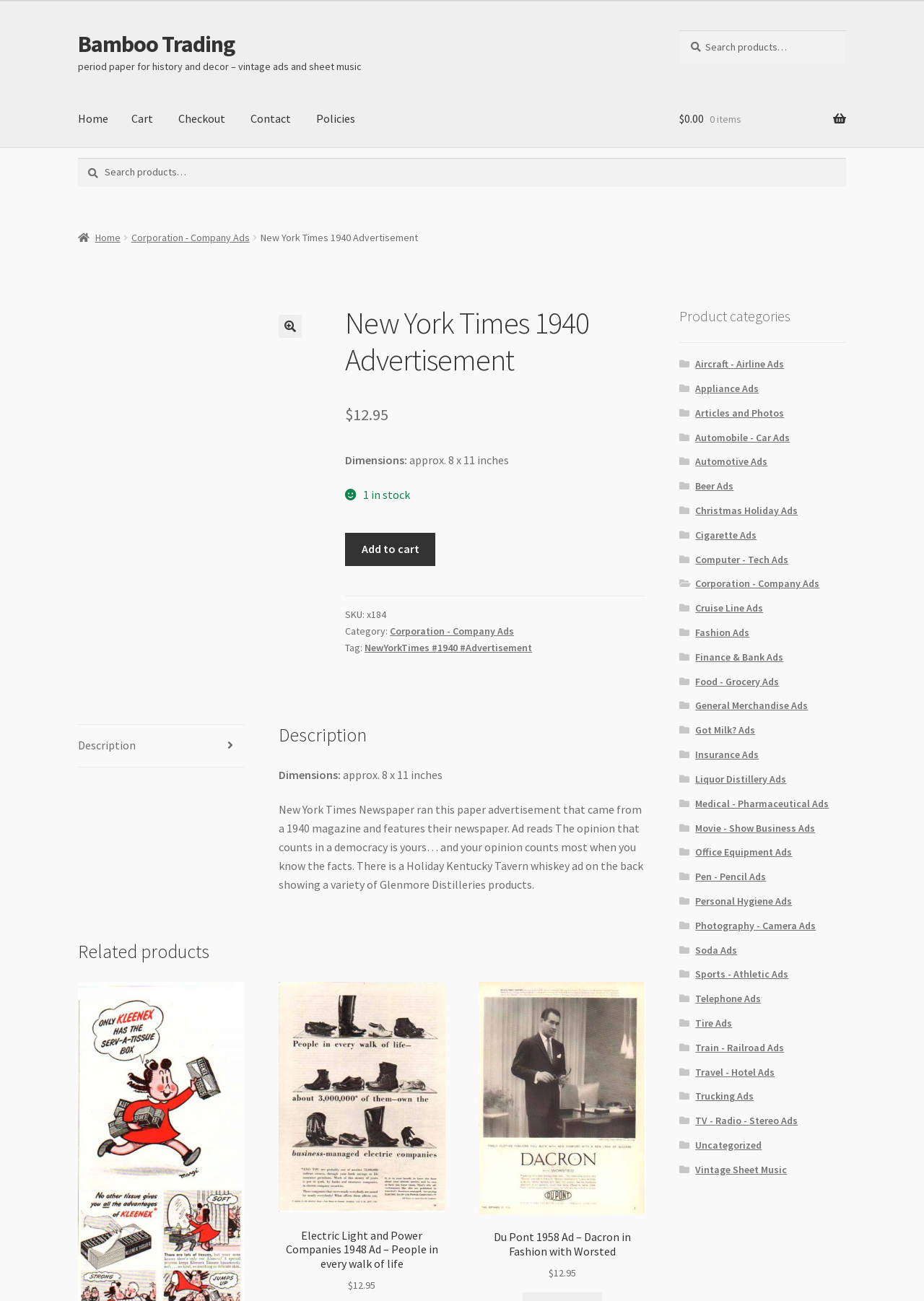Explain in detail what is displayed on the webpage.

This webpage is about a New York Times 1940 advertisement for Bamboo Trading. At the top, there are links to skip to navigation and content, followed by a link to Bamboo Trading and a brief description of the website, which sells period paper for history and decor, including vintage ads and sheet music. 

On the top right, there is a search bar with a search button. Below it, there is a primary navigation menu with links to Home, Cart, Checkout, Contact, and Policies. 

The main content of the webpage is divided into sections. The first section displays an image of the New York Times 1940 advertisement, with a heading and a brief description. Below it, there are details about the product, including its price, dimensions, and availability. There is also an "Add to cart" button.

The next section is a tab list with a single tab, "Description", which is not selected by default. When selected, it displays a detailed description of the product, including its dimensions and a brief text about the advertisement.

Below the tab list, there is a section titled "Related products", which lists two related products with links to their respective pages. Each product has a heading and a brief description.

On the right side of the webpage, there is a complementary section with a list of product categories, including Aircraft, Appliance, Articles and Photos, and many others. Each category has a link to its respective page.

Overall, the webpage is well-organized and easy to navigate, with clear headings and concise descriptions of the products and categories.